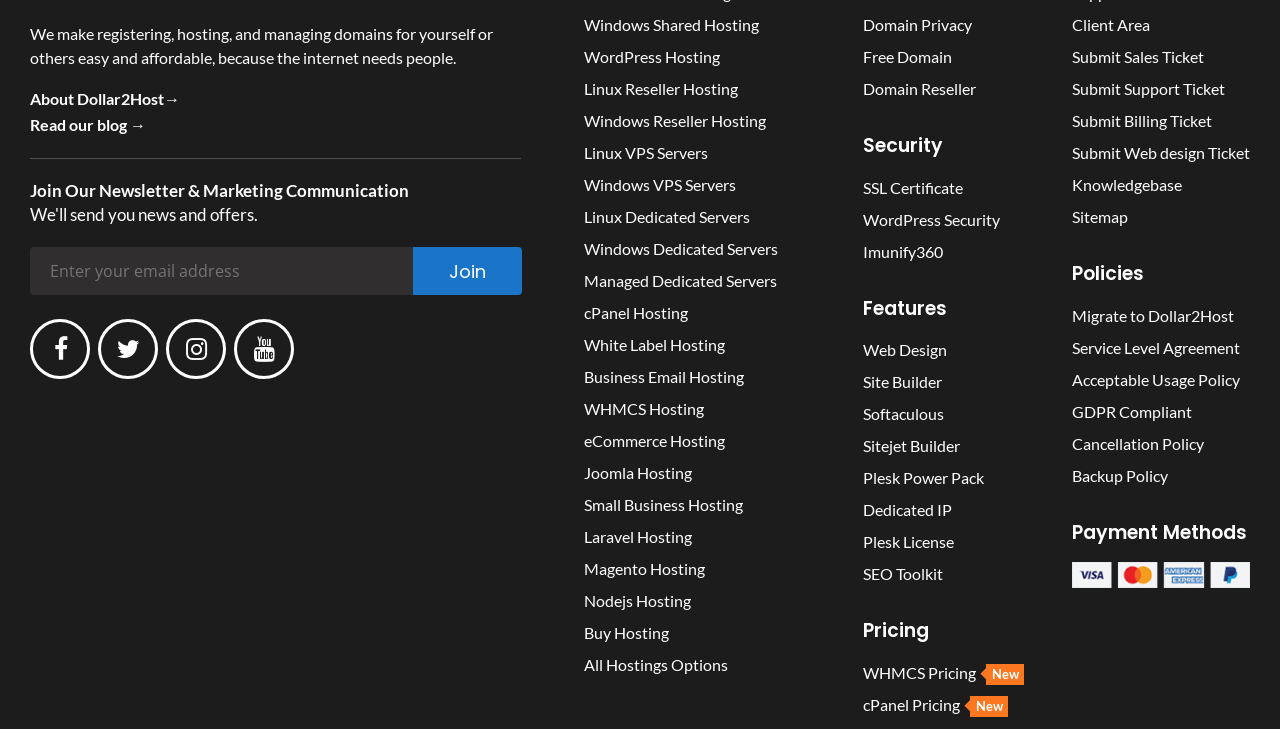Refer to the image and provide a thorough answer to this question:
What is the main purpose of this website?

Based on the webpage content, it appears that the website is primarily used for registering, hosting, and managing domains for individuals or others. The website offers various hosting options, including shared hosting, reseller hosting, VPS servers, and dedicated servers, as well as domain-related services such as domain privacy and domain reseller.